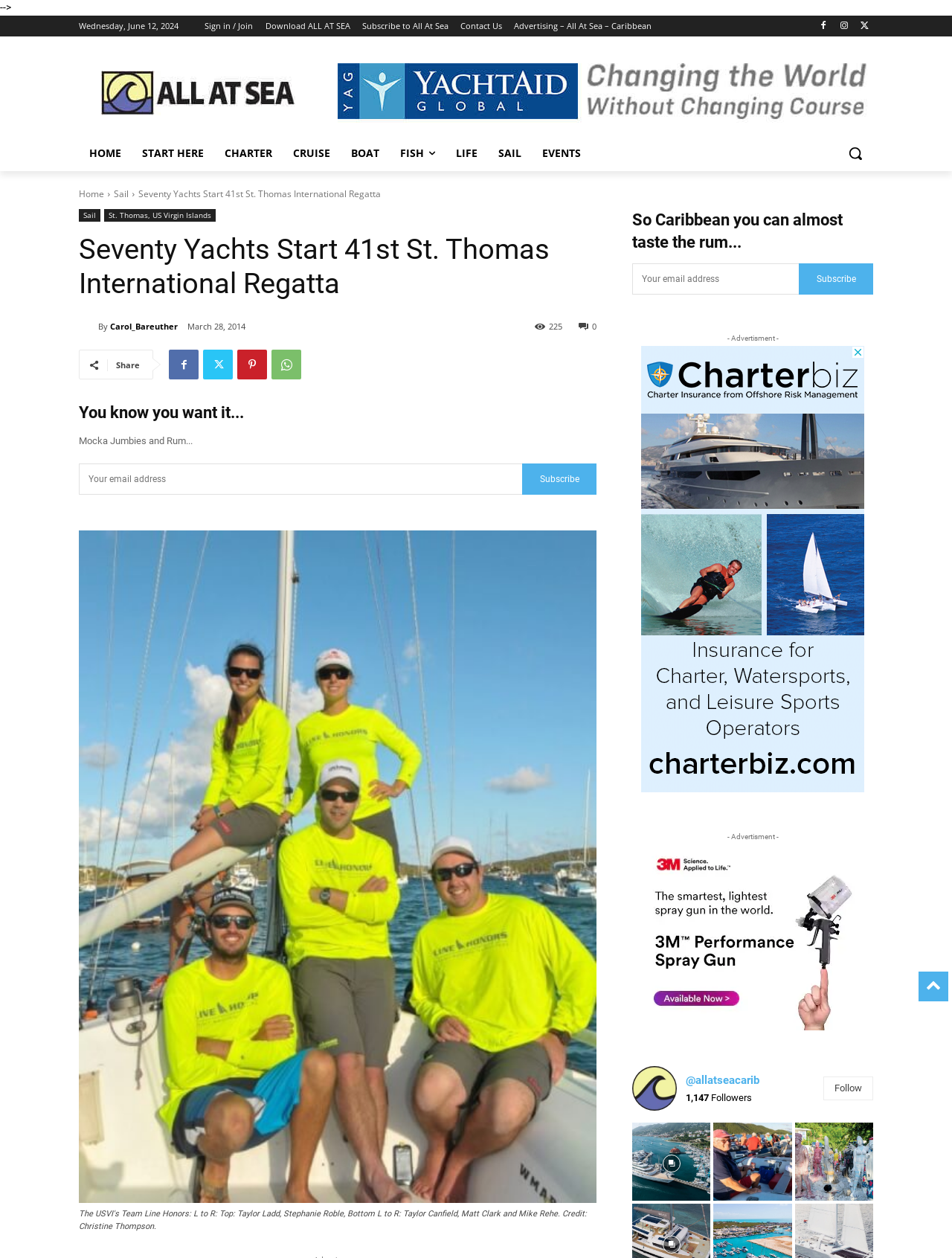Provide the bounding box coordinates of the HTML element this sentence describes: "Facebook". The bounding box coordinates consist of four float numbers between 0 and 1, i.e., [left, top, right, bottom].

[0.177, 0.278, 0.209, 0.302]